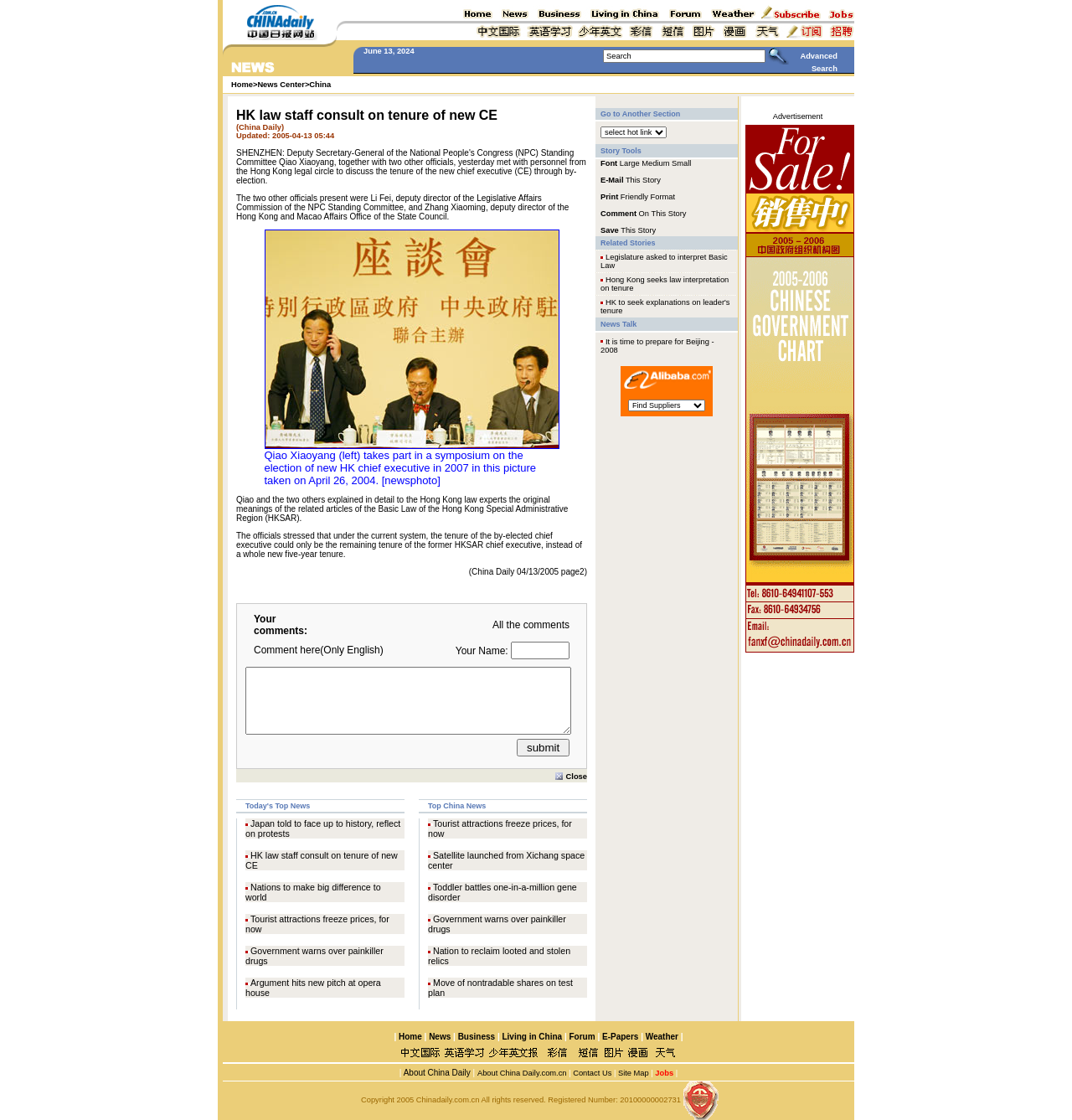Please identify the bounding box coordinates of the clickable region that I should interact with to perform the following instruction: "Click the 'All the comments' link". The coordinates should be expressed as four float numbers between 0 and 1, i.e., [left, top, right, bottom].

[0.459, 0.553, 0.531, 0.563]